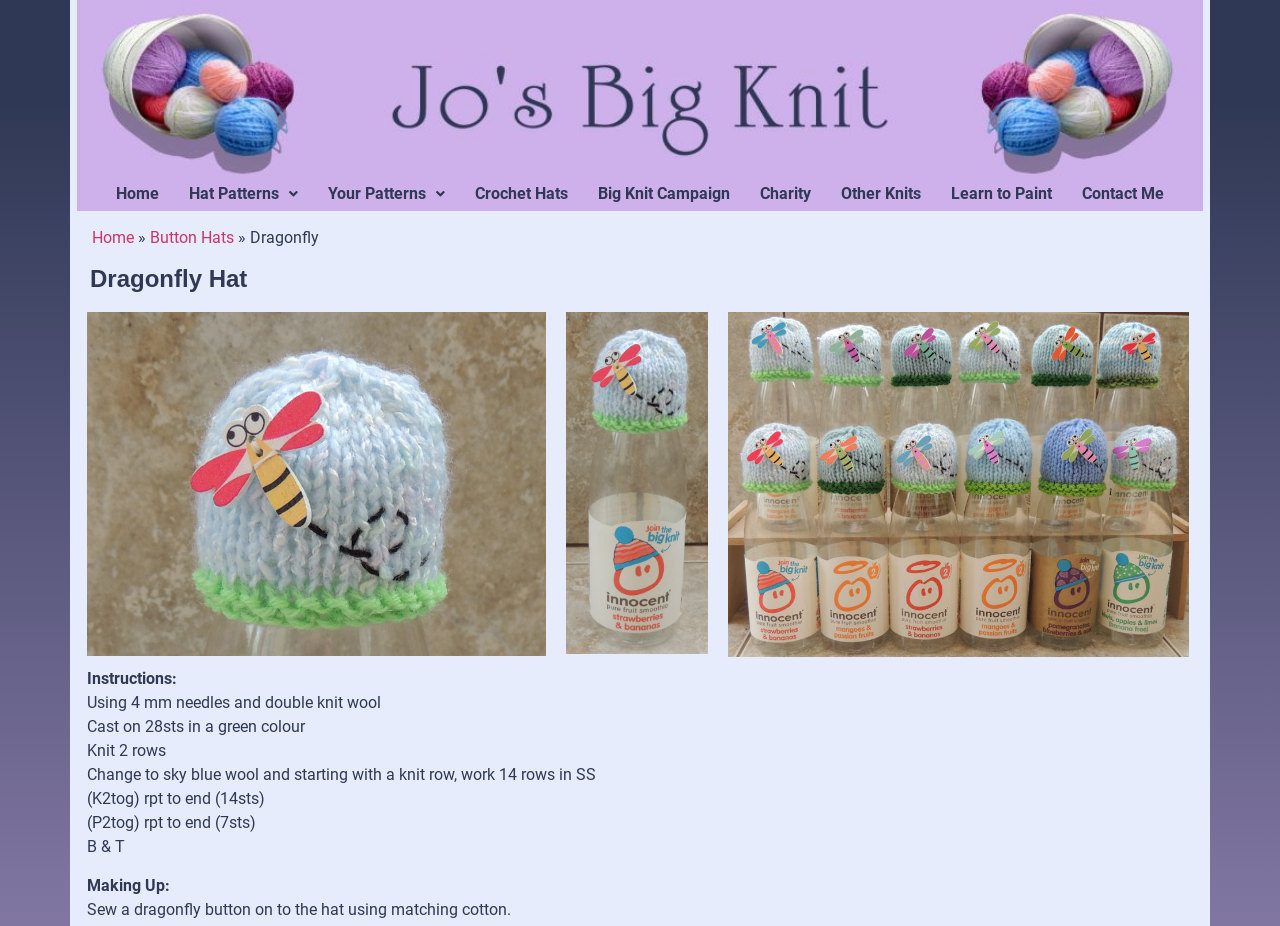Specify the bounding box coordinates of the area to click in order to execute this command: 'Click the 'Home' link at the top'. The coordinates should consist of four float numbers ranging from 0 to 1, and should be formatted as [left, top, right, bottom].

[0.079, 0.185, 0.136, 0.234]